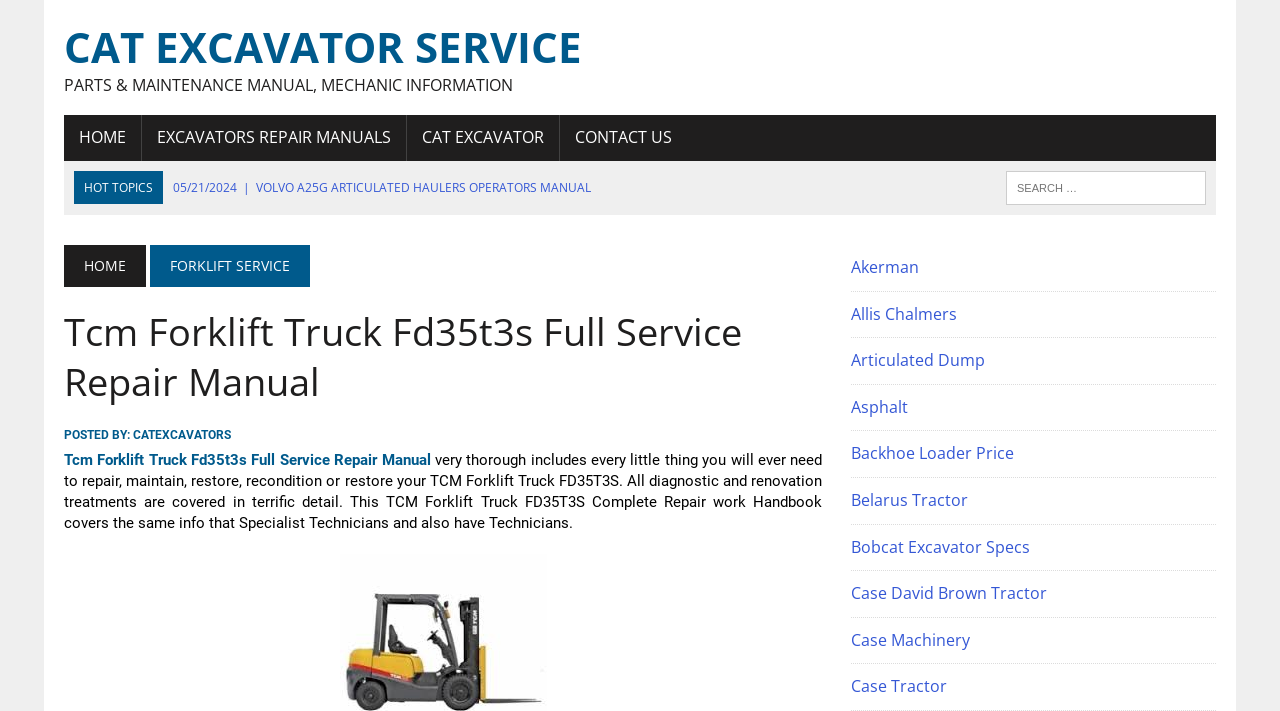Find the bounding box coordinates of the element I should click to carry out the following instruction: "Go to HOME page".

[0.05, 0.162, 0.11, 0.226]